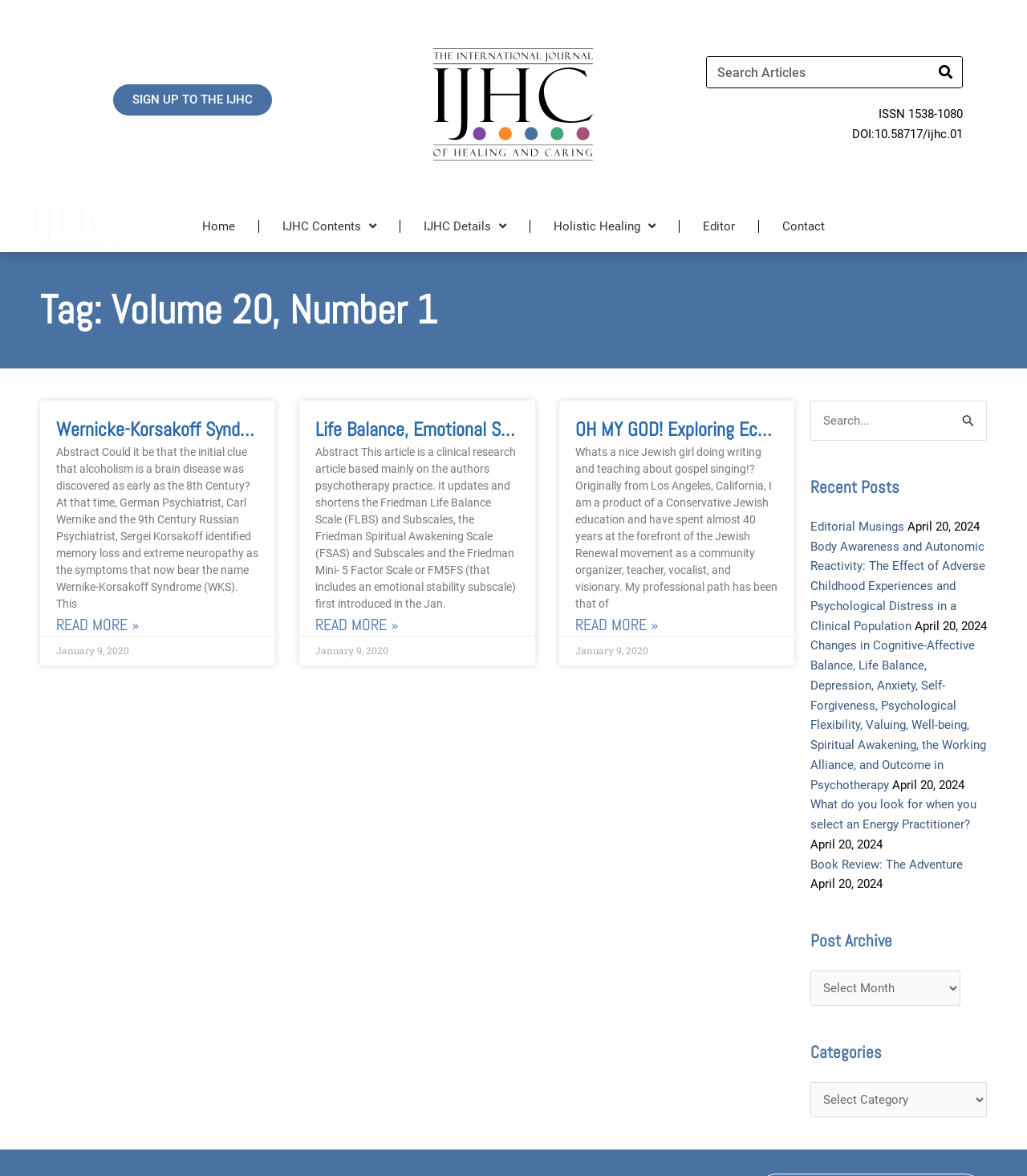What is the purpose of the search bar?
Using the image, respond with a single word or phrase.

To search for articles